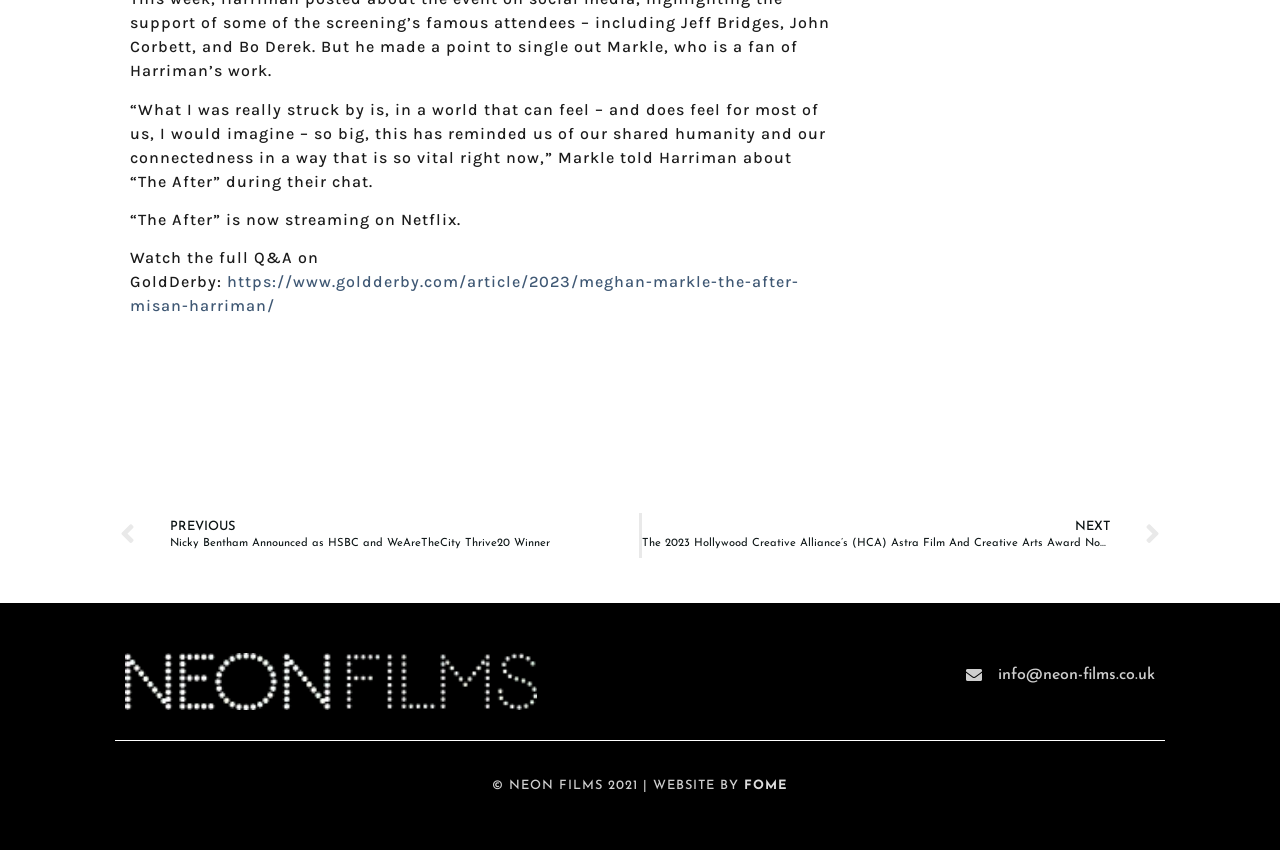Provide a one-word or brief phrase answer to the question:
Who designed the website?

FOME